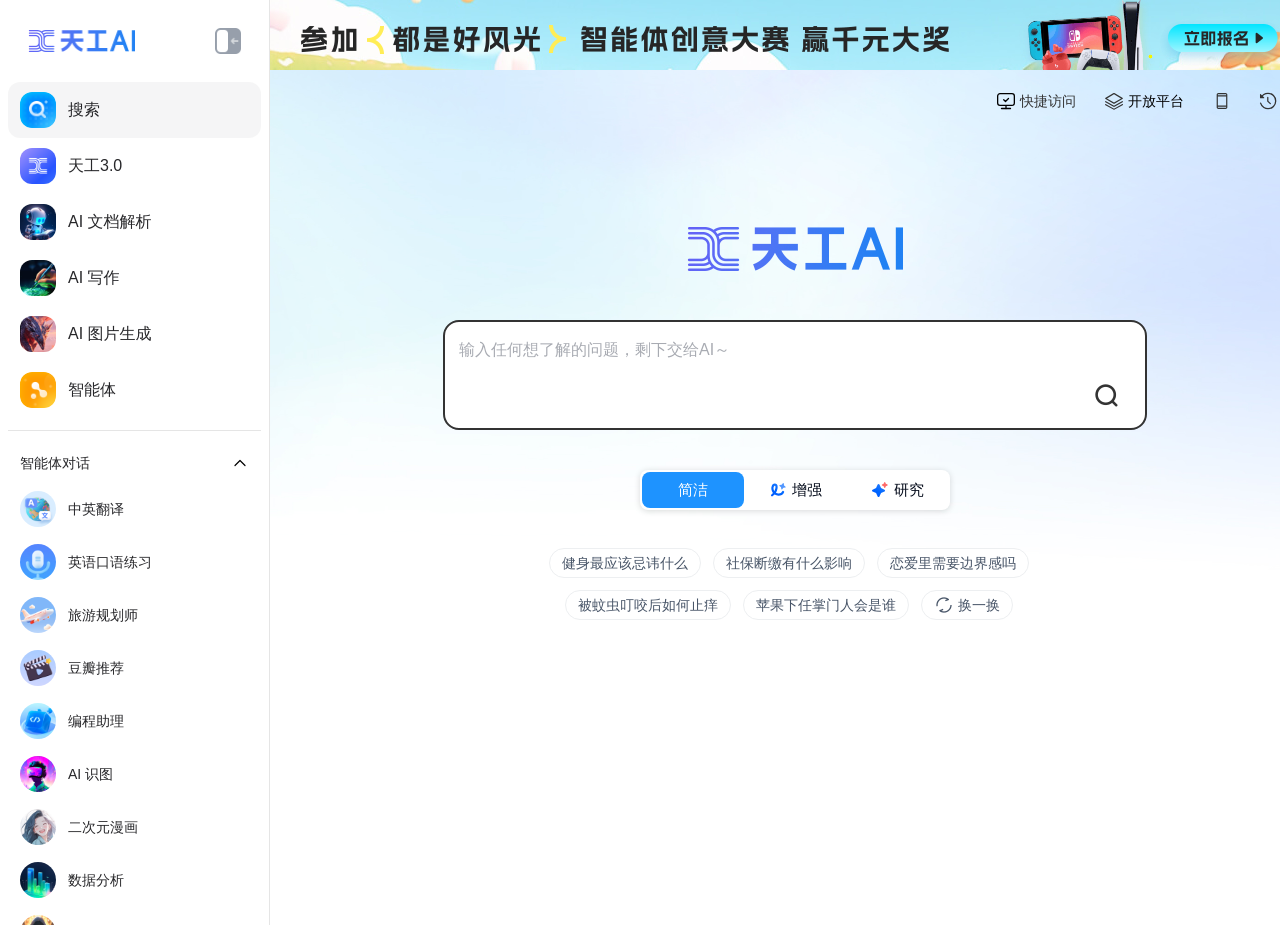Answer the question in a single word or phrase:
What is the purpose of the textbox?

Input questions